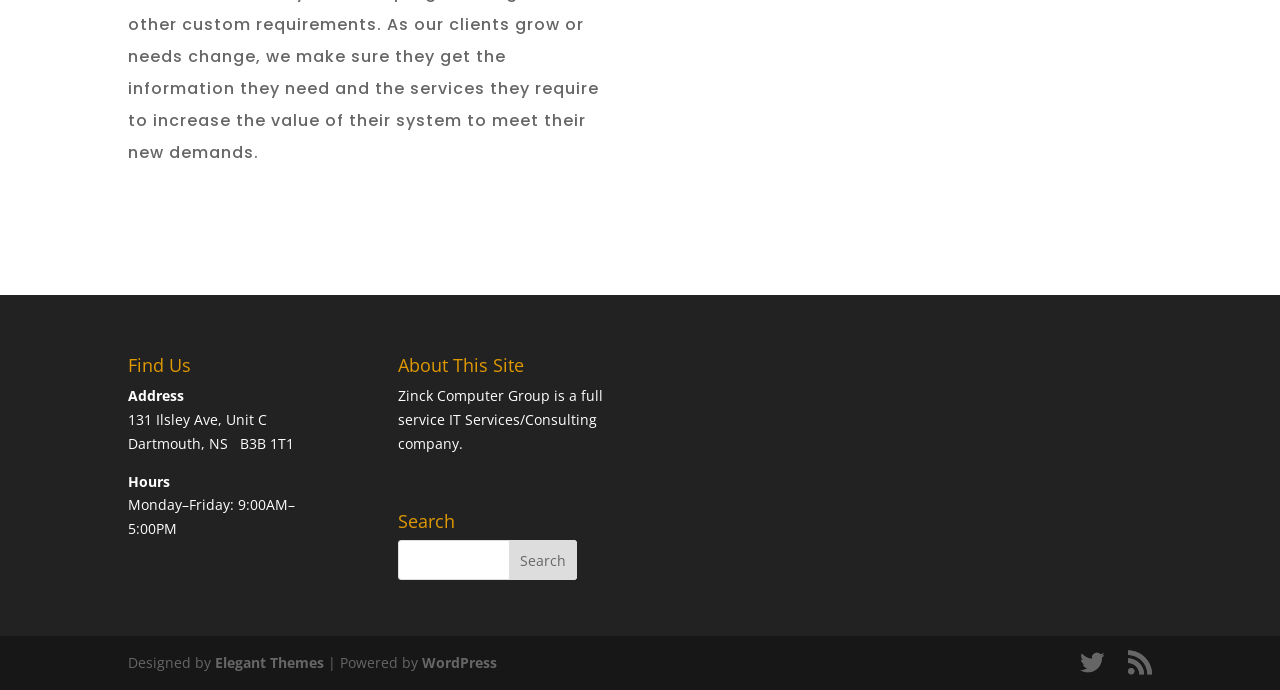What is the theme designer of this website?
Based on the image, answer the question in a detailed manner.

I found the theme designer of this website by looking at the footer section, where it says 'Designed by Elegant Themes'.